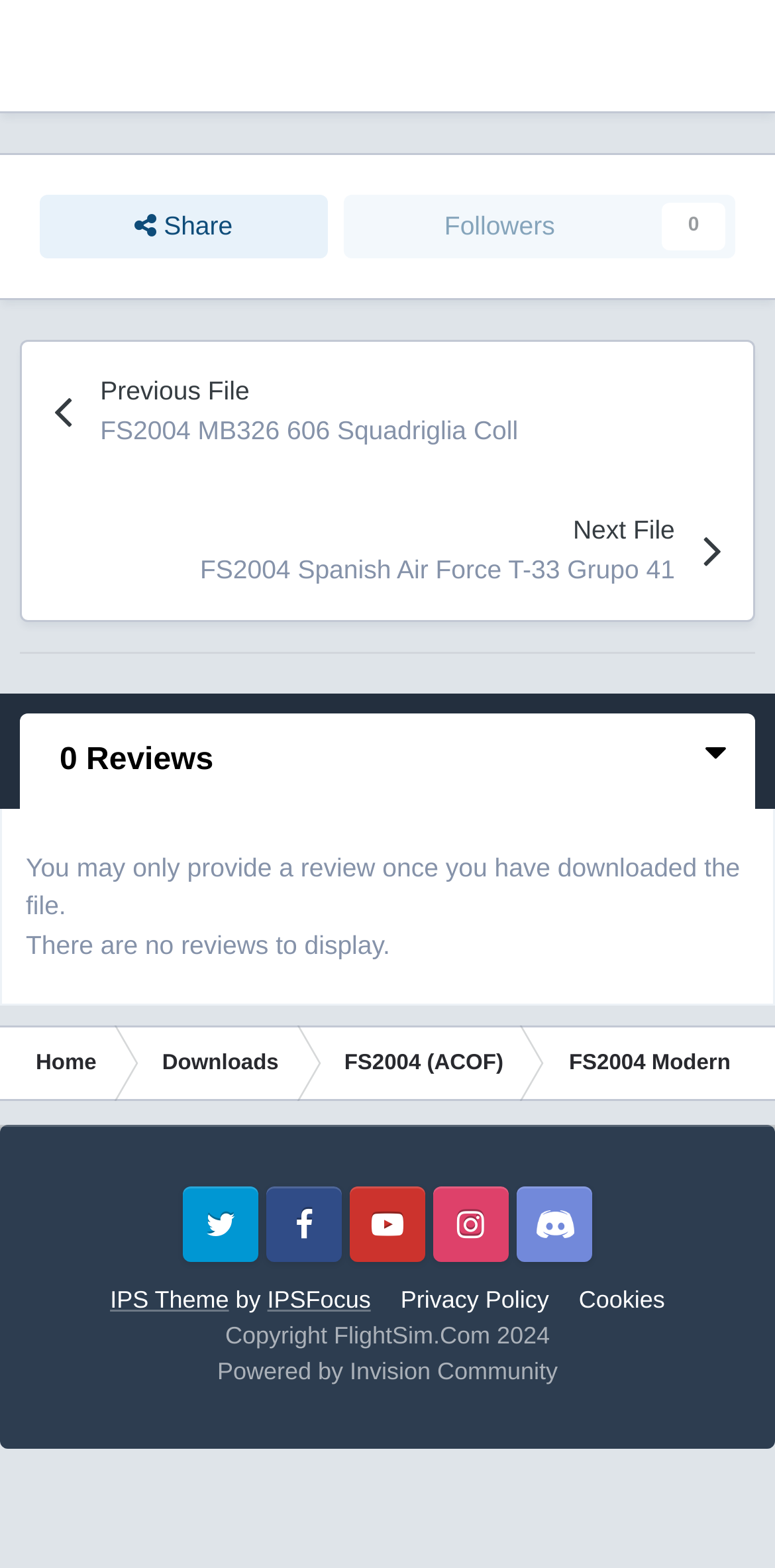Could you find the bounding box coordinates of the clickable area to complete this instruction: "View previous file"?

[0.069, 0.218, 0.931, 0.306]